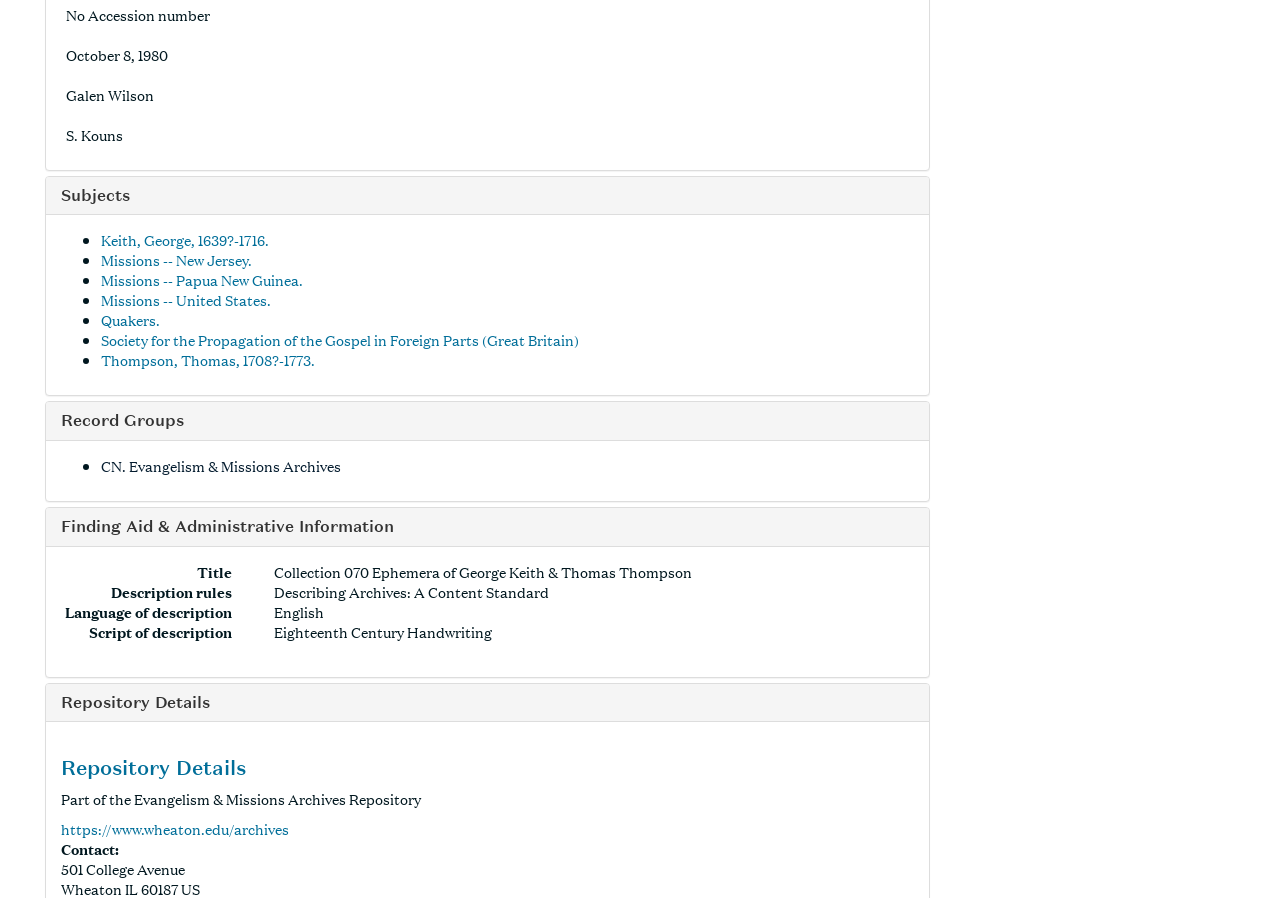What is the language of description?
Answer the question with as much detail as possible.

The language of description can be found in the 'Finding Aid & Administrative Information' section, under the 'Language of description' description list term. It is written as 'English'.